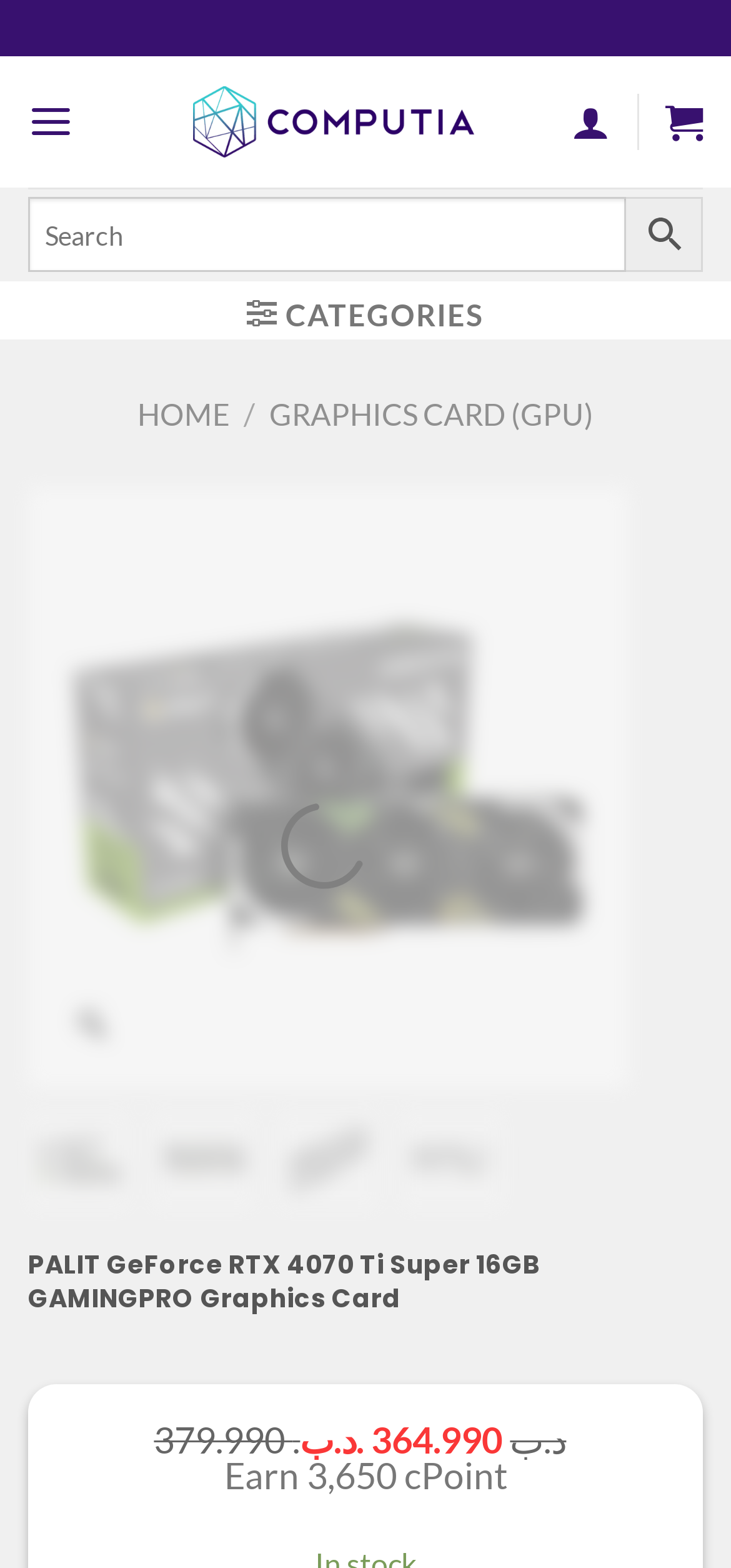Locate the bounding box coordinates of the clickable region to complete the following instruction: "Go to the GRAPHICS CARD (GPU) category."

[0.369, 0.252, 0.812, 0.275]